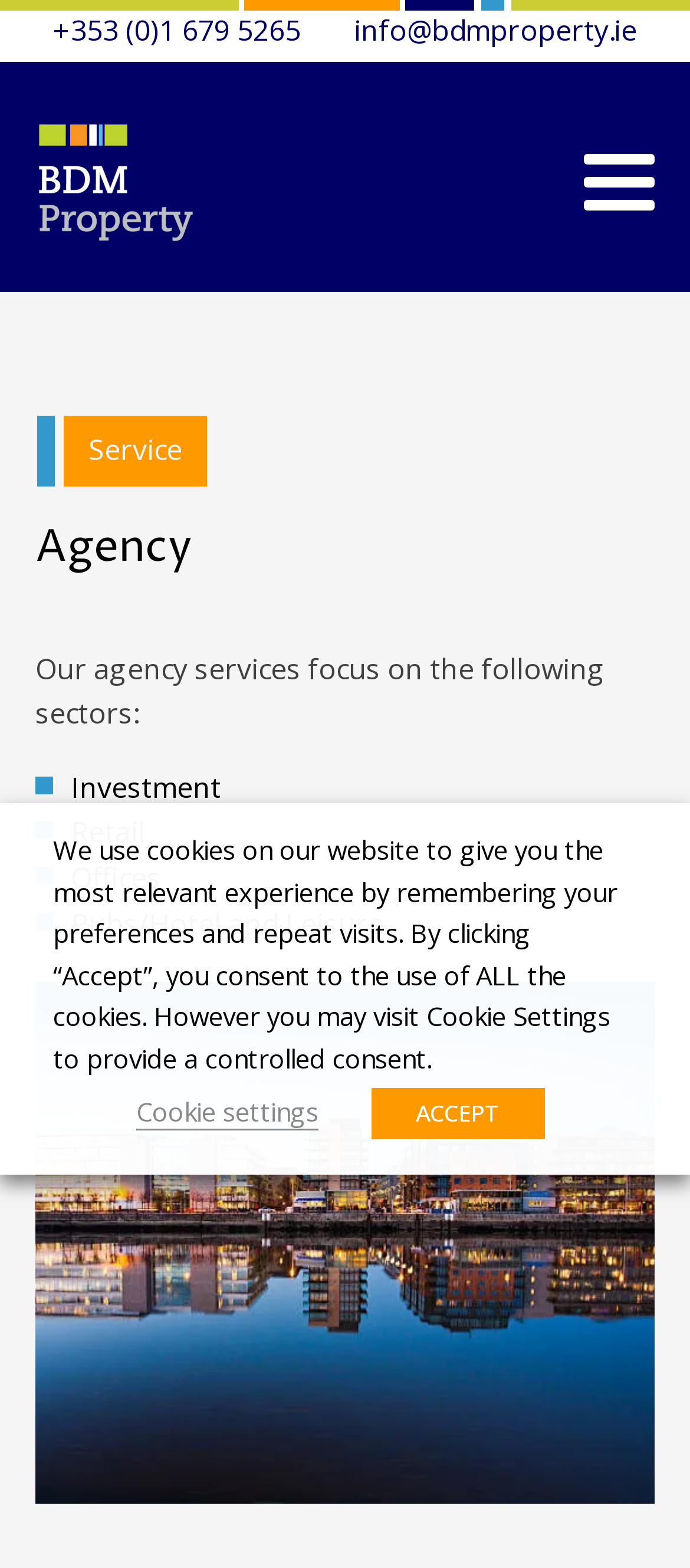What is the email address of BDM Properties?
Using the visual information from the image, give a one-word or short-phrase answer.

info@bdmproperty.ie